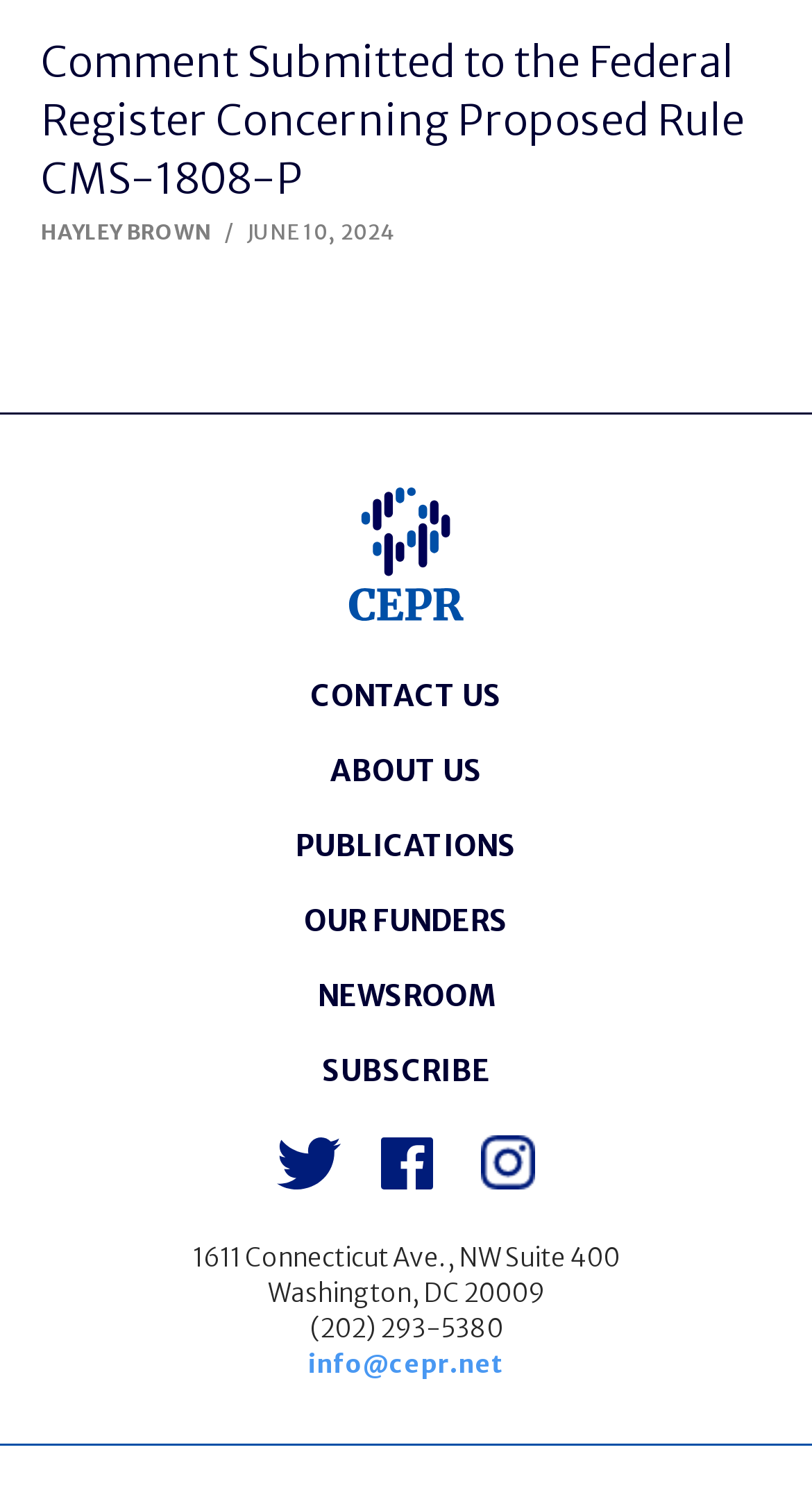Using the information in the image, give a detailed answer to the following question: What is the date of the comment submission?

I found the date of the comment submission by looking at the text 'JUNE 10, 2024' which is located below the author's name 'HAYLEY BROWN'.